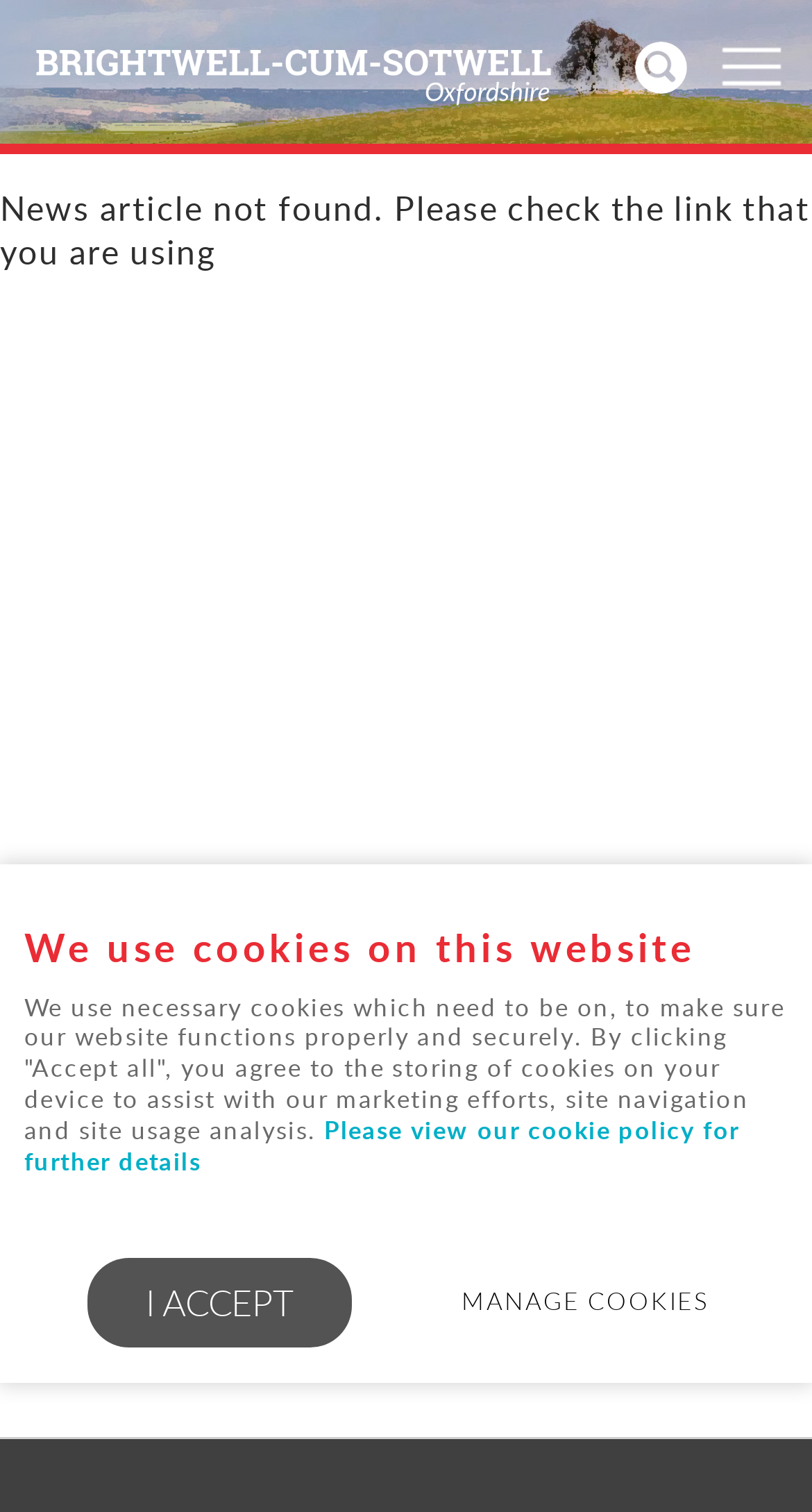What is the name of the village in the image?
Refer to the image and give a detailed answer to the query.

The image at the top of the webpage has a caption 'Brightwell-cum-Sotwell', which is the name of the village.